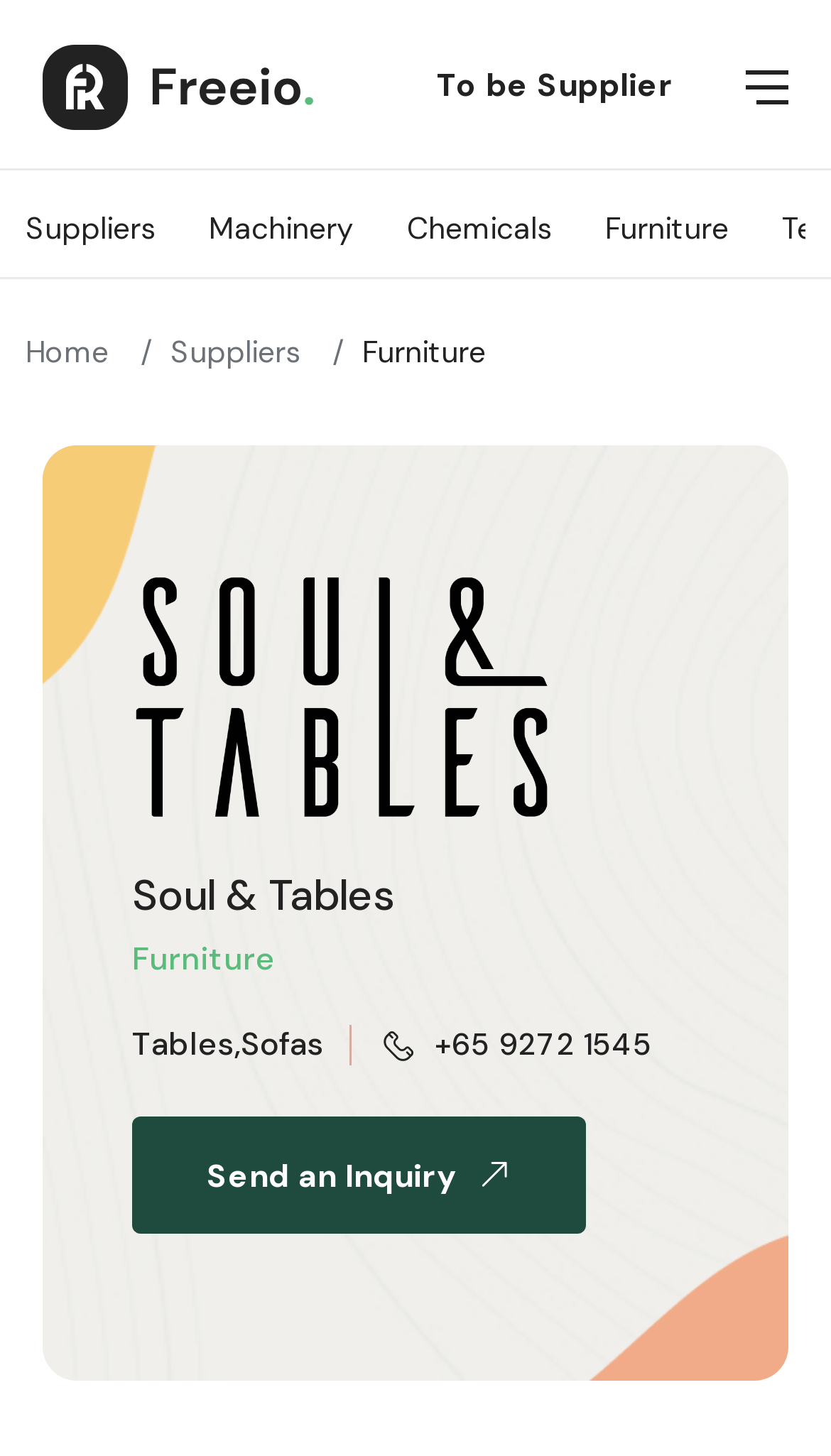By analyzing the image, answer the following question with a detailed response: What is the name of the company?

The name of the company is 'Soul & Tables' as indicated by the heading and the image on the webpage.